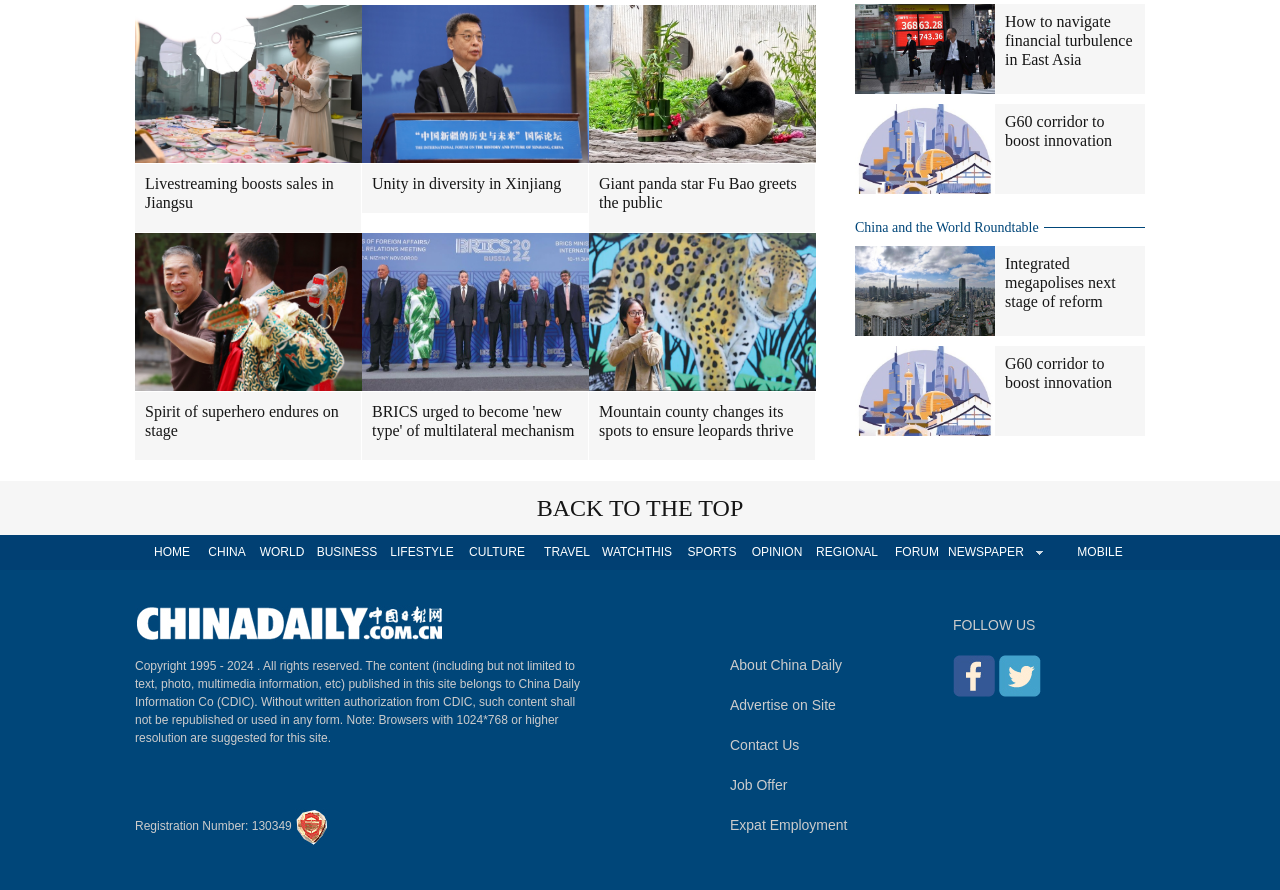What is the topic of the first link on the webpage?
Refer to the image and answer the question using a single word or phrase.

Livestreaming boosts sales in Jiangsu